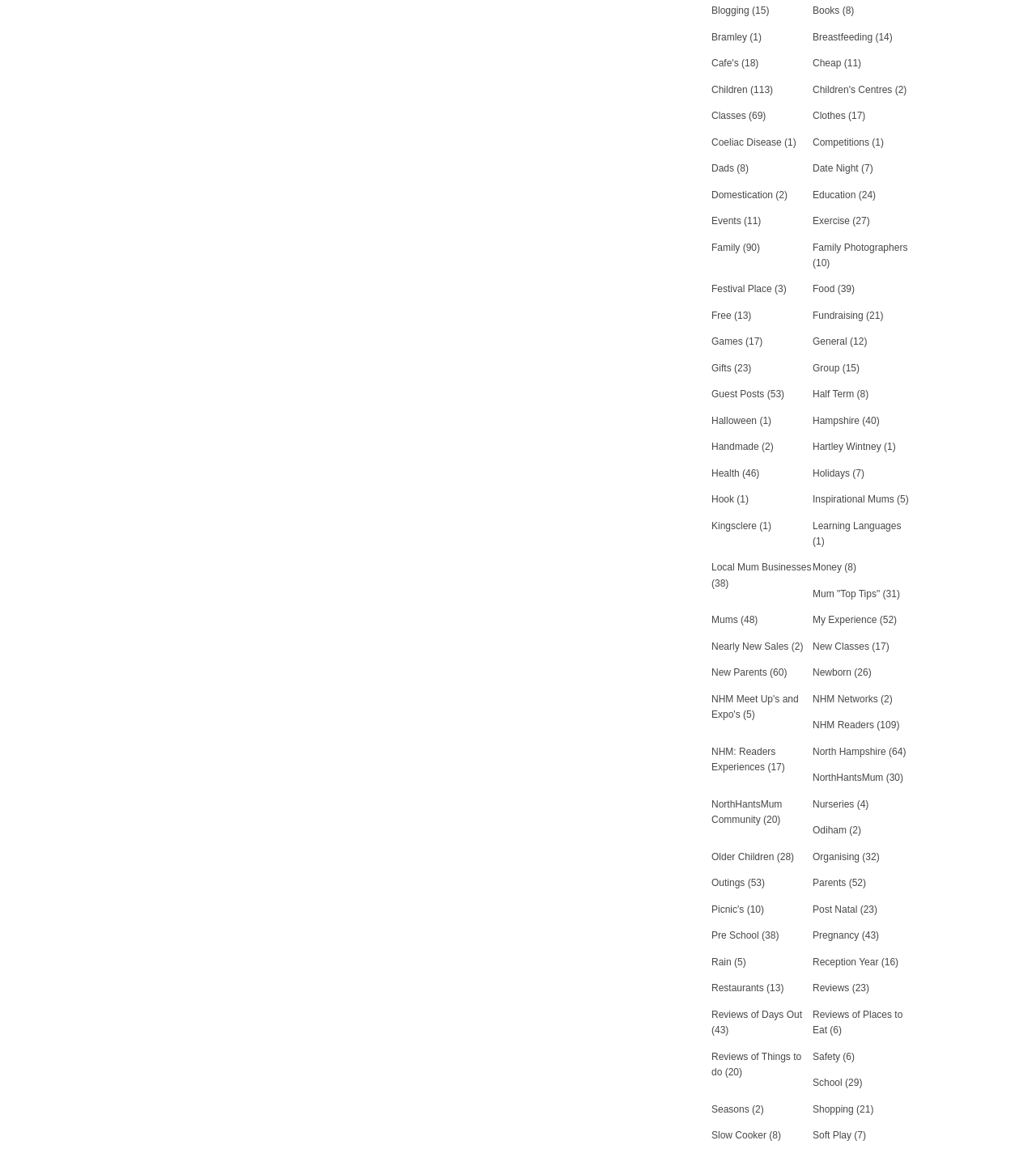What is the category below 'Bramley'?
Using the visual information, answer the question in a single word or phrase.

Breastfeeding